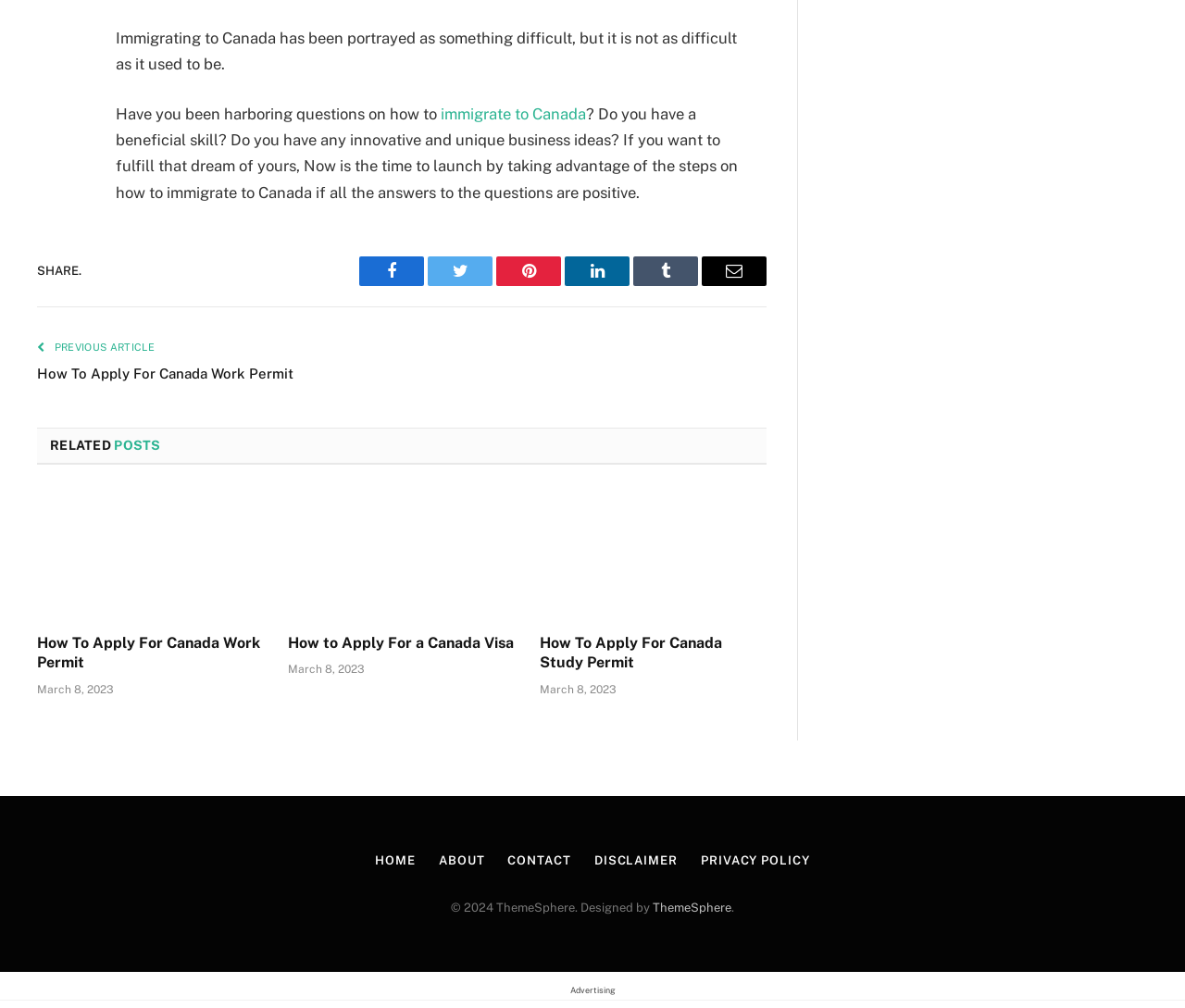Locate the bounding box coordinates of the element that should be clicked to execute the following instruction: "Read the previous article".

[0.031, 0.363, 0.248, 0.379]